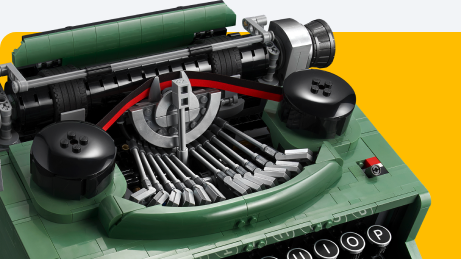What is written on the silver keys?
Refer to the image and provide a thorough answer to the question.

The caption describes the intricate arrangement of silver keys on the typewriter, specifying that they spell out the letters 'S H O O P'.